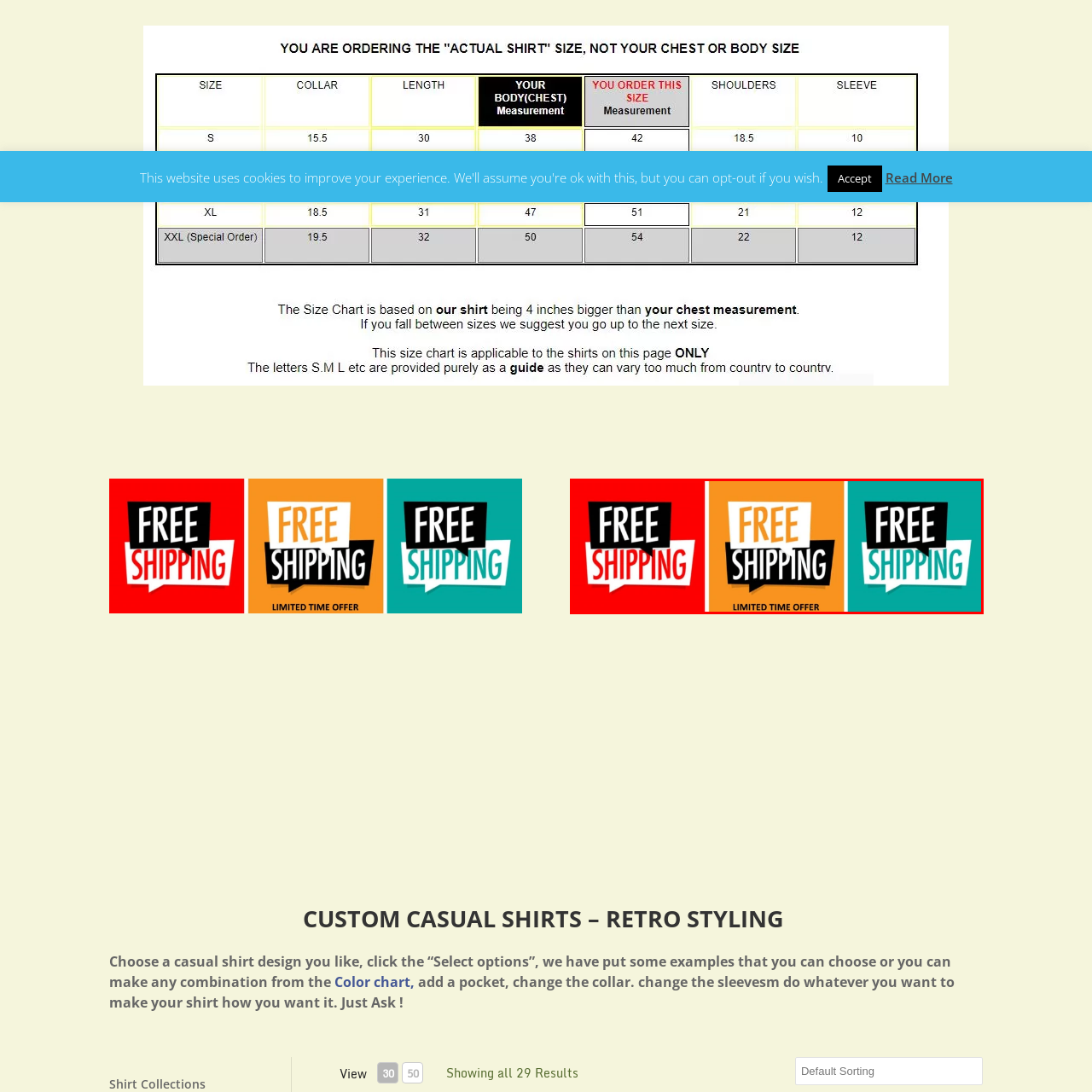Inspect the image bordered by the red bounding box and supply a comprehensive response to the upcoming question based on what you see in the image: How many sections does the banner have?

The caption describes the banner as having a red section on the left, an orange section in the center, and a teal blue section on the right, indicating that the banner is divided into three sections.